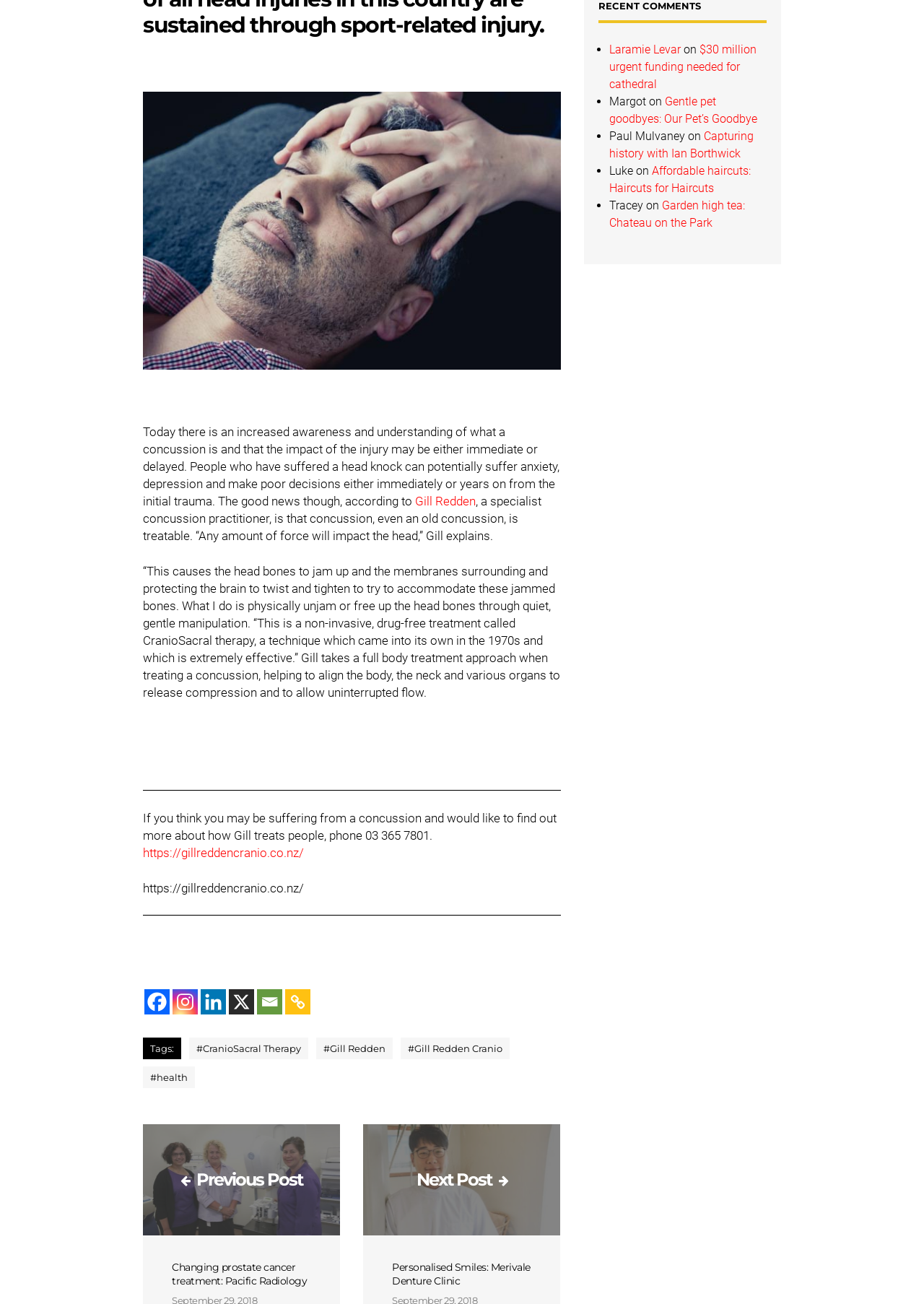Who is the specialist concussion practitioner?
Please answer the question with as much detail and depth as you can.

The webpage mentions that Gill Redden, a specialist concussion practitioner, treats concussions using CranioSacral therapy. This information is found in the paragraph that starts with 'Today there is an increased awareness and understanding of what a concussion is...'.